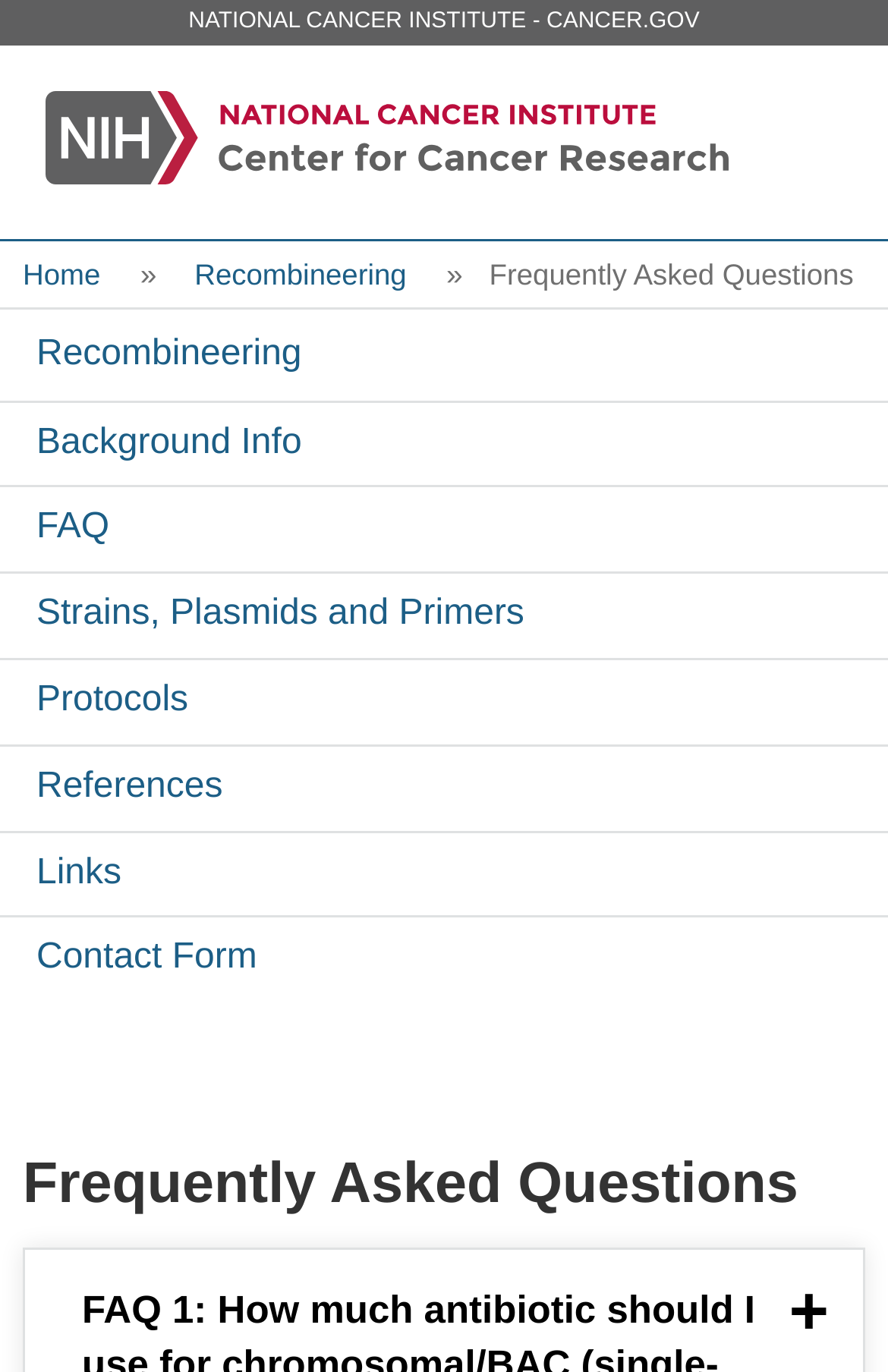Identify and provide the title of the webpage.

Frequently Asked Questions